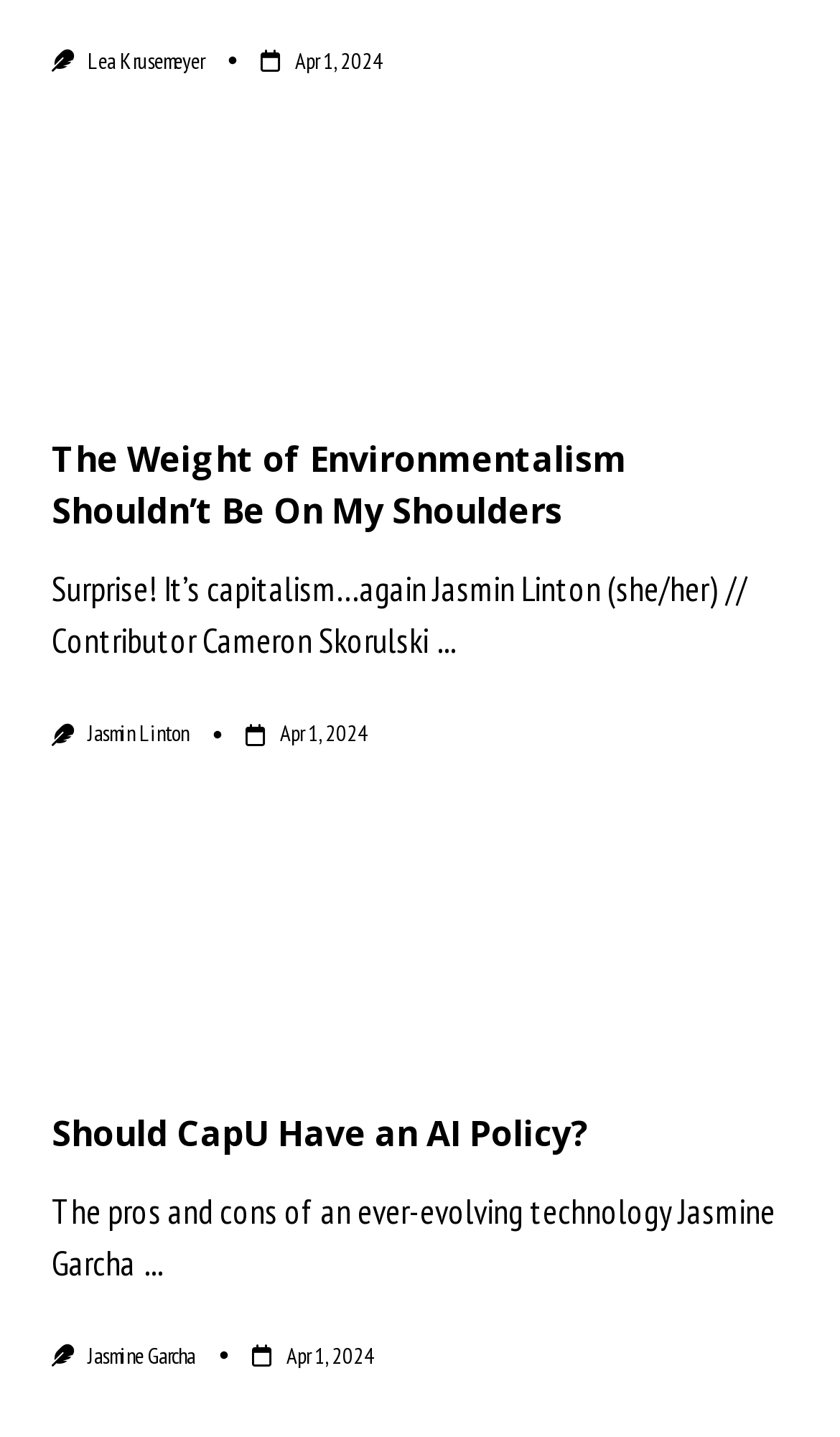Reply to the question below using a single word or brief phrase:
What is the title of the second article?

Should CapU Have an AI Policy?